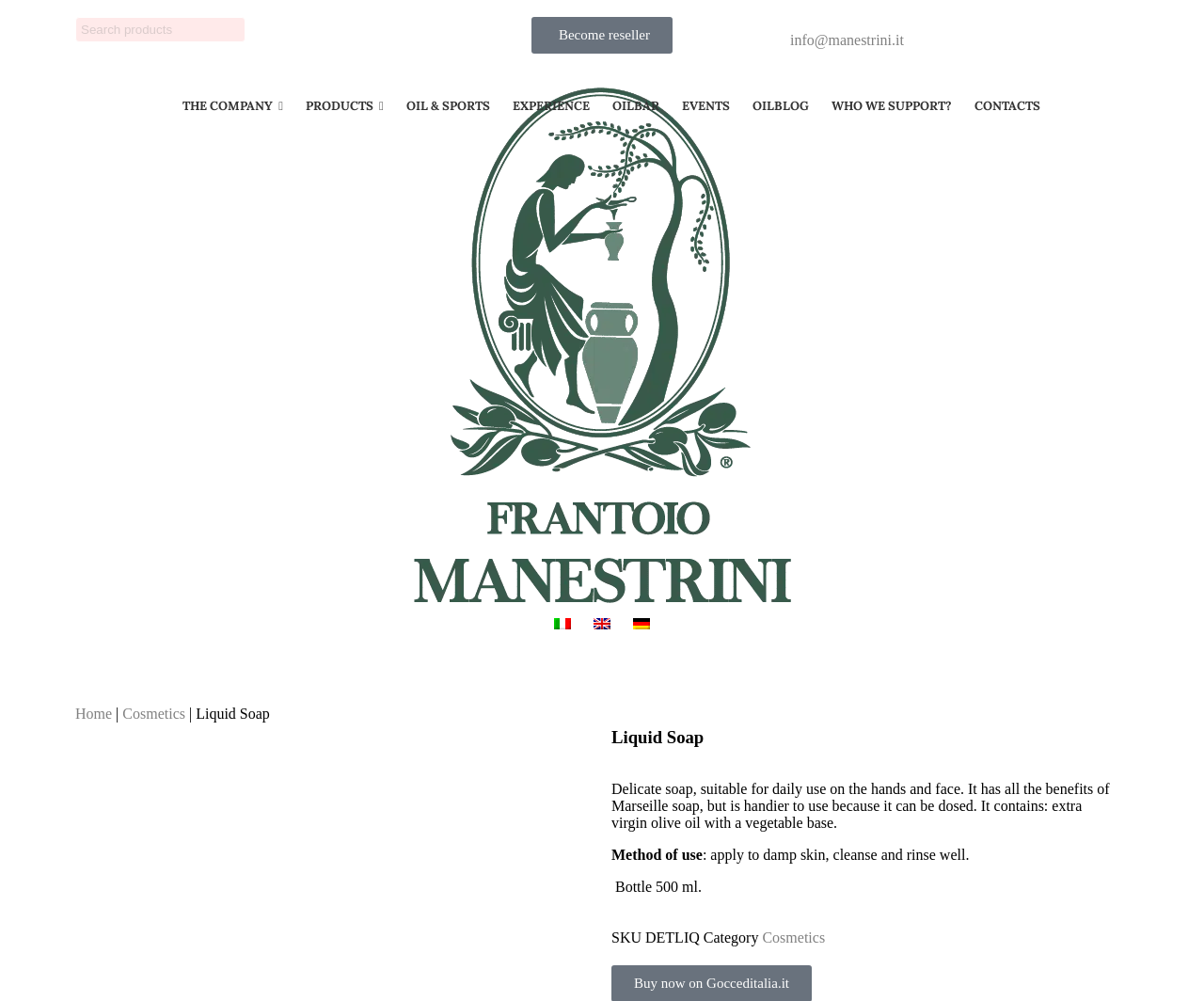Using the details from the image, please elaborate on the following question: What language options are available?

The language options are available at the top of the webpage, which provides links to switch between Italian, English, and German languages. This feature allows customers to view the website in their preferred language.